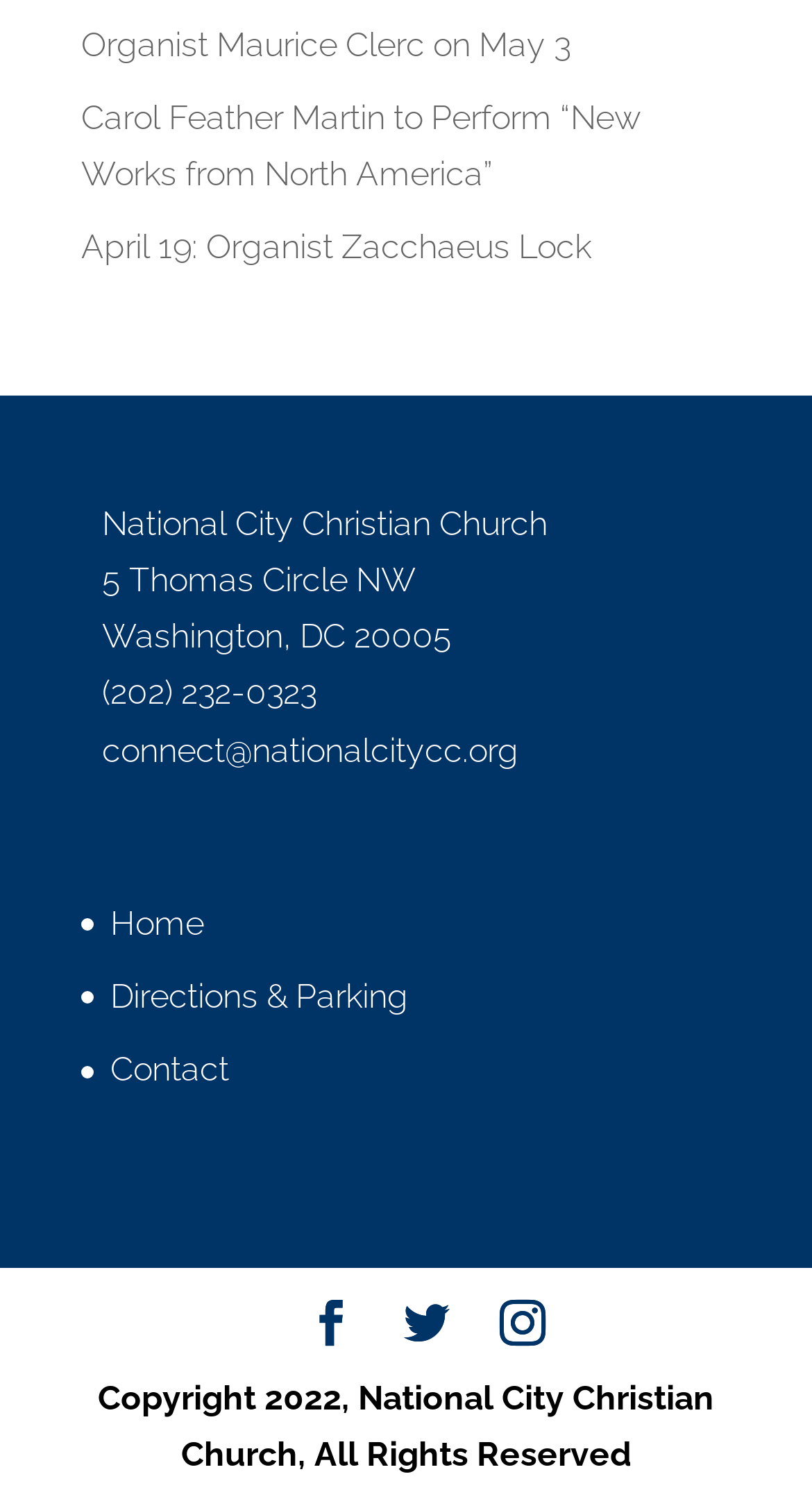Bounding box coordinates should be provided in the format (top-left x, top-left y, bottom-right x, bottom-right y) with all values between 0 and 1. Identify the bounding box for this UI element: Directions & Parking

[0.136, 0.655, 0.503, 0.682]